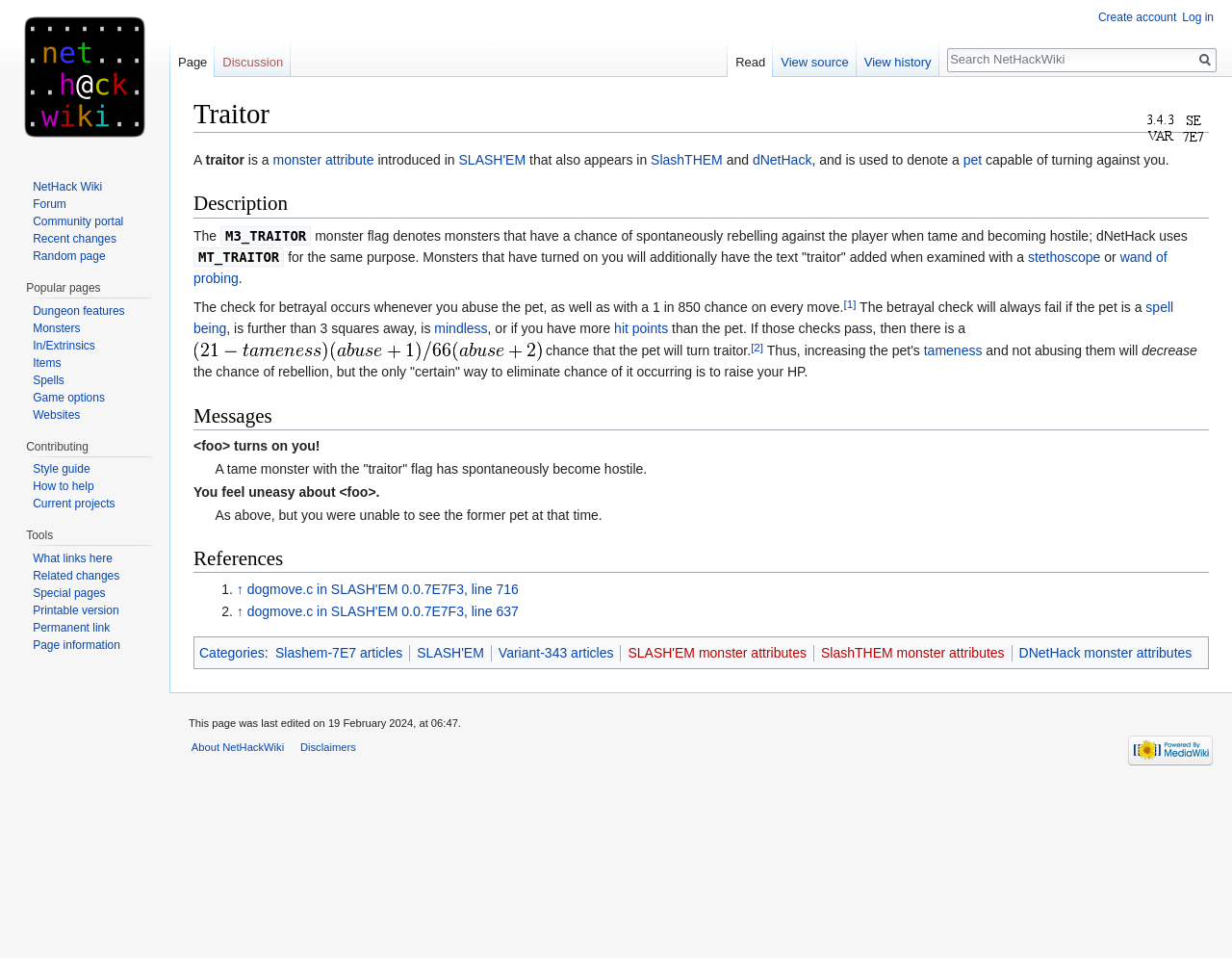What is a traitor in NetHack?
Based on the image, respond with a single word or phrase.

A monster attribute